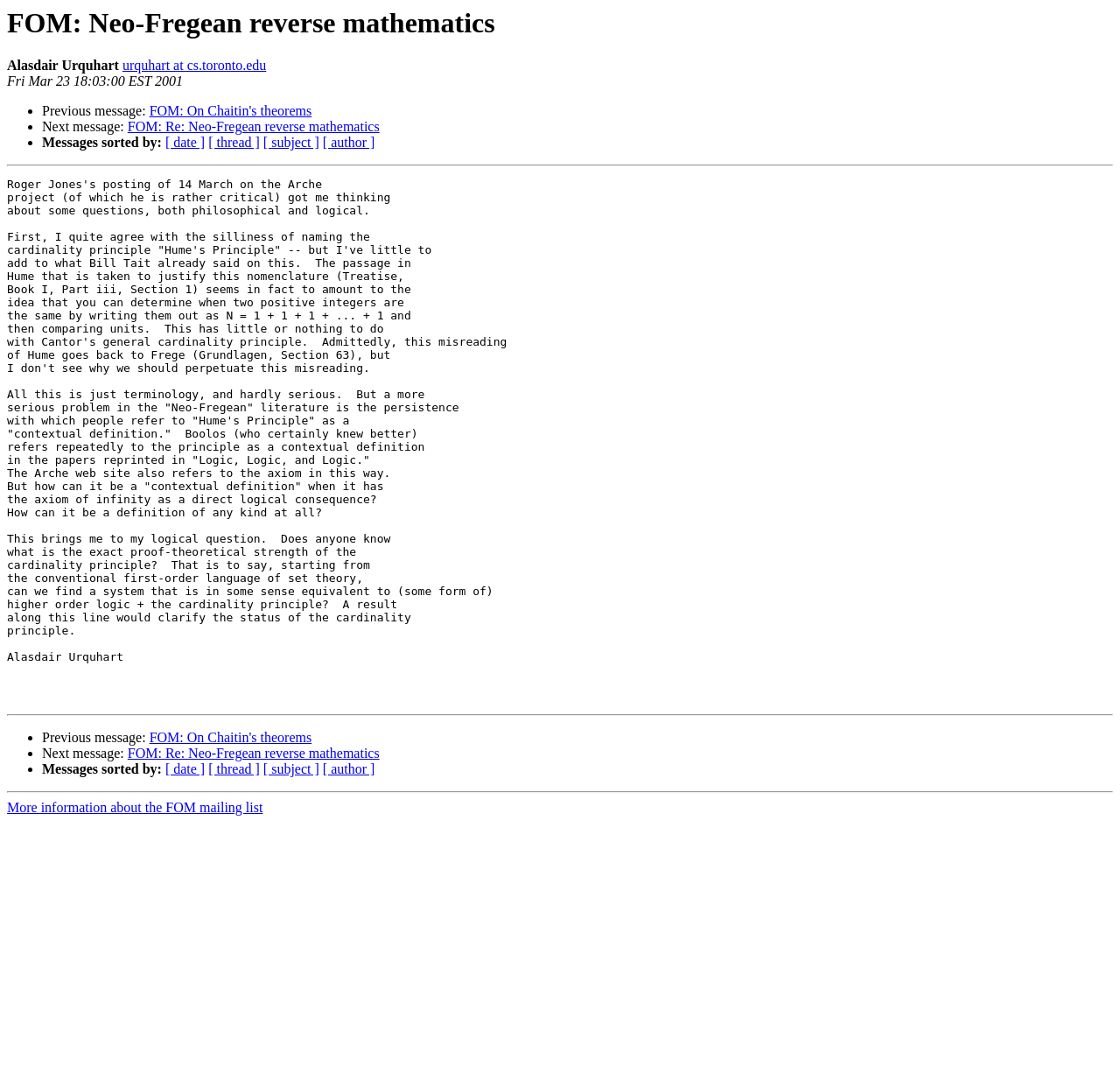Can you find the bounding box coordinates for the element to click on to achieve the instruction: "View next message"?

[0.114, 0.111, 0.339, 0.124]